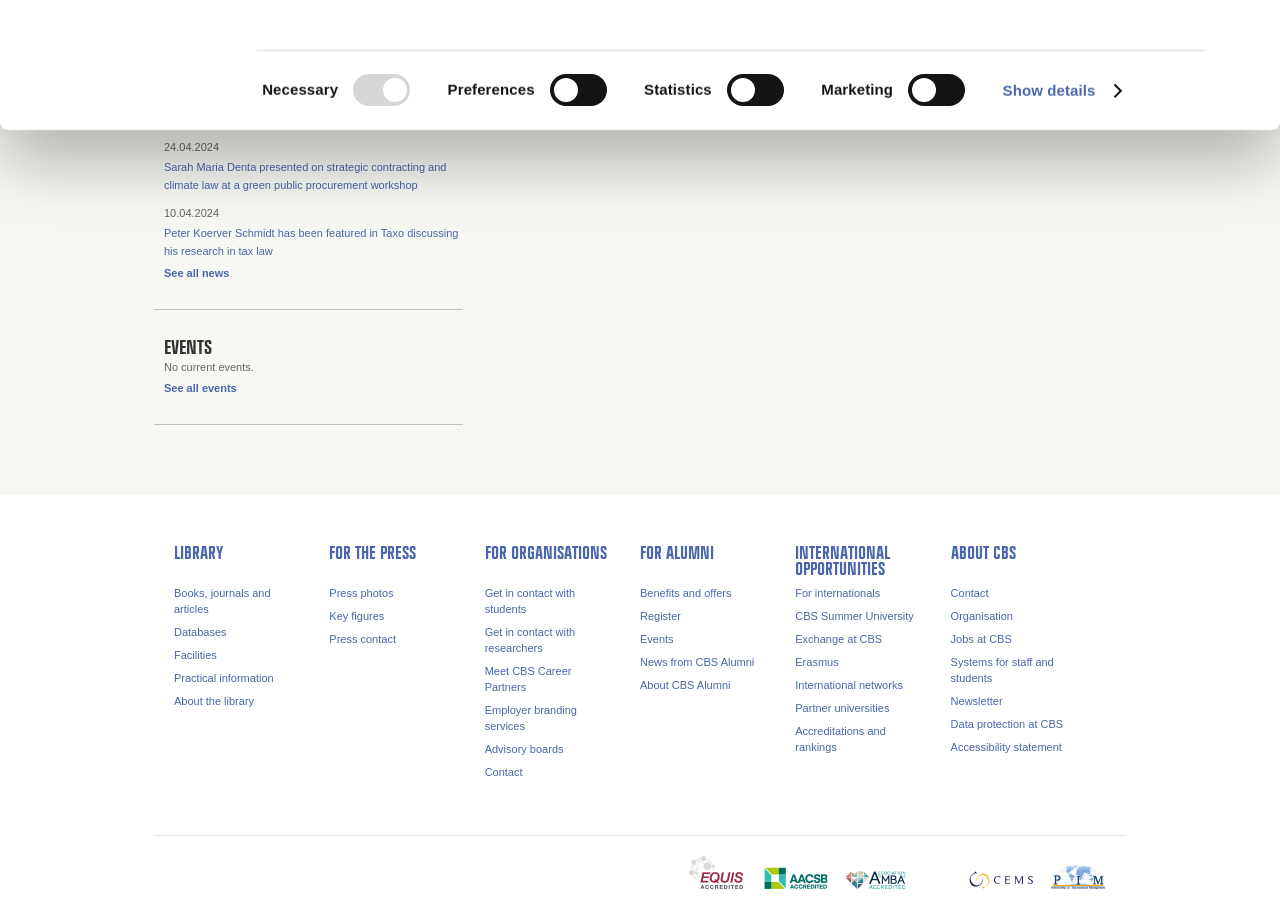What is the purpose of the 'FOR THE PRESS' section?
Can you provide a detailed and comprehensive answer to the question?

I inferred the purpose of the 'FOR THE PRESS' section by examining the links under this section. The links include 'Press photos', 'Key figures', and 'Press contact', which suggest that this section is intended for press-related activities.